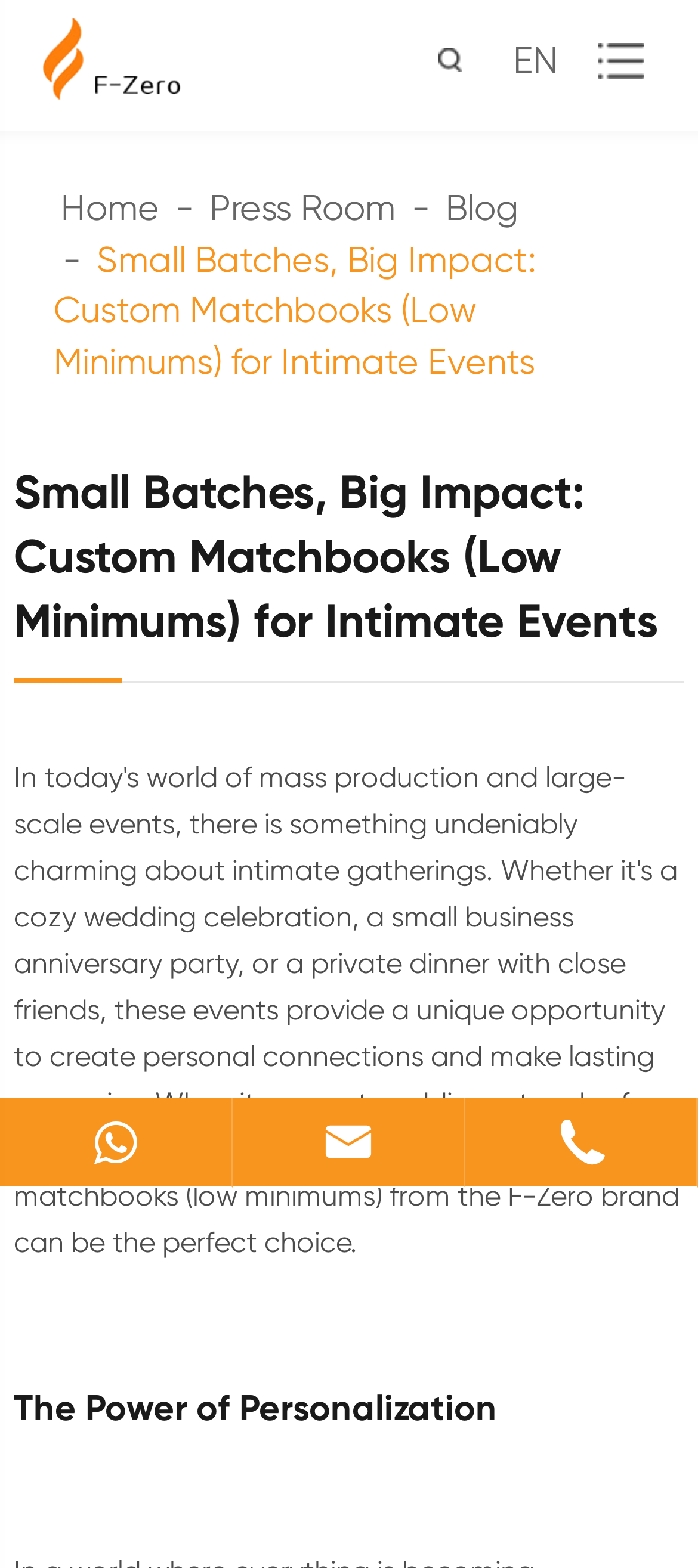Examine the image carefully and respond to the question with a detailed answer: 
What language is the webpage in?

The language of the webpage can be found in the top-right corner of the webpage, where it is written as 'EN', indicating that the webpage is in English.